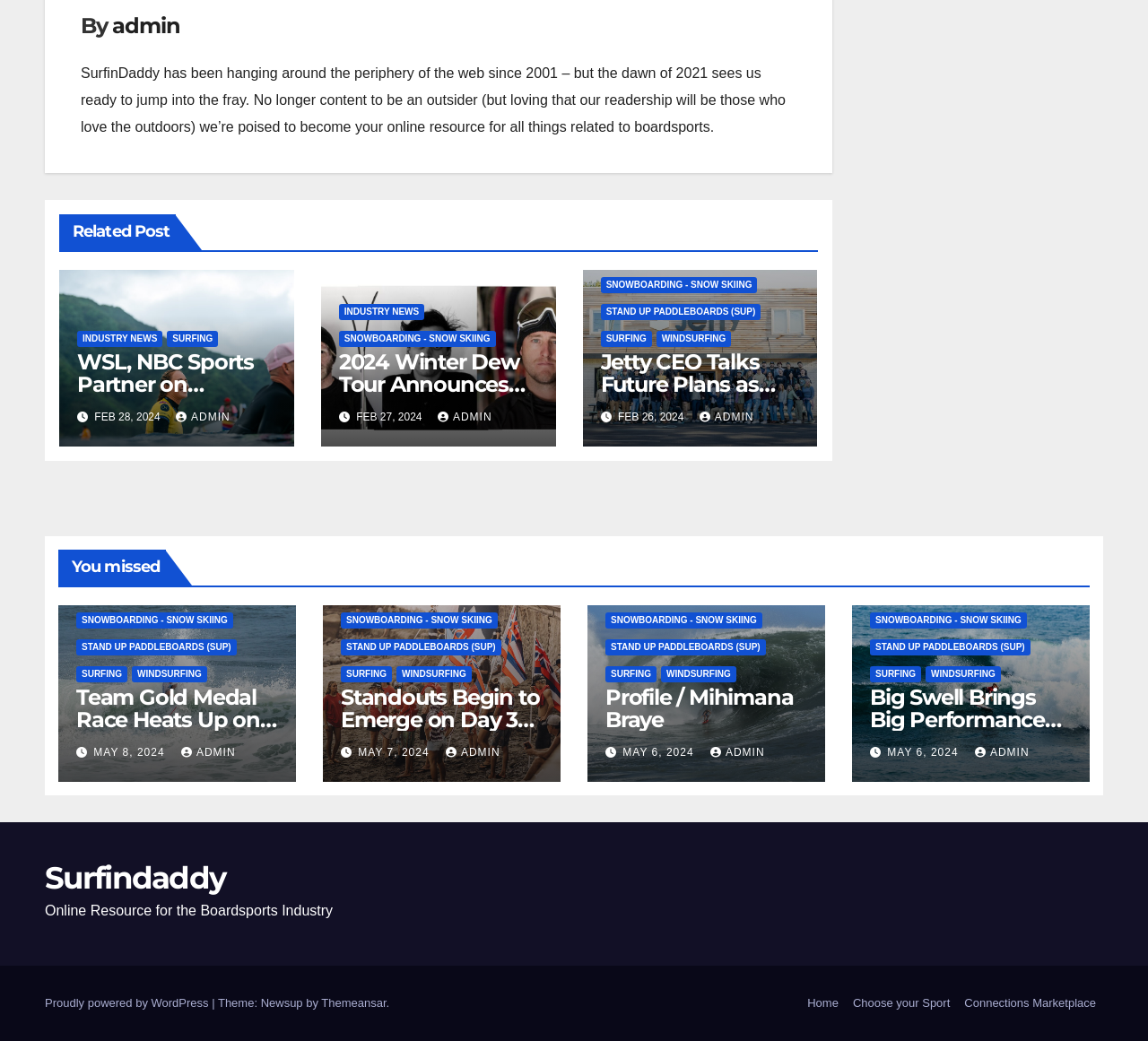Who is the author of the latest article?
Based on the visual details in the image, please answer the question thoroughly.

The latest article has a link ' ADMIN' next to it, which suggests that the author of the latest article is 'ADMIN'.